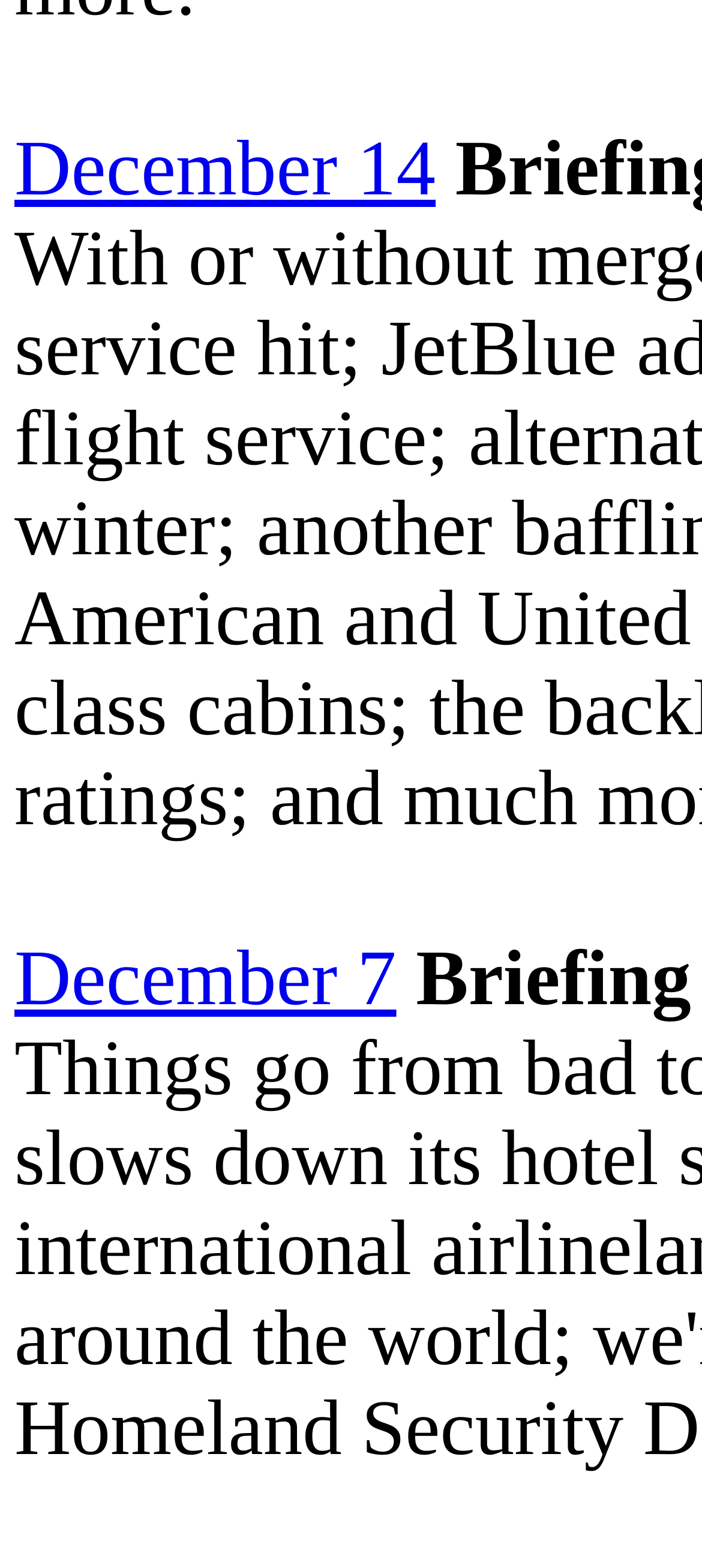Please determine the bounding box coordinates for the element with the description: "December 7".

[0.021, 0.597, 0.565, 0.652]